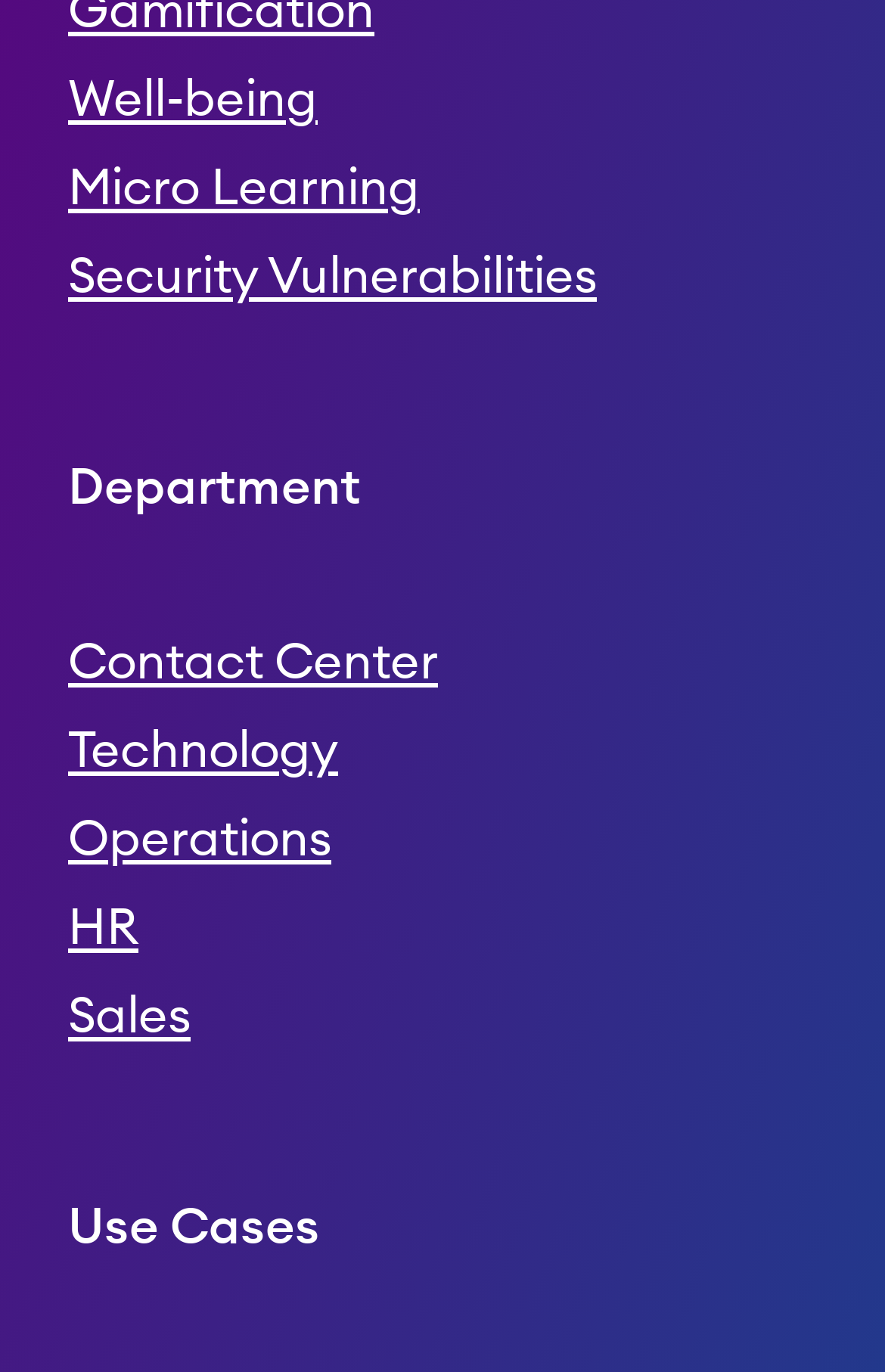Answer this question using a single word or a brief phrase:
What is the first link under the 'Use Cases' heading?

None